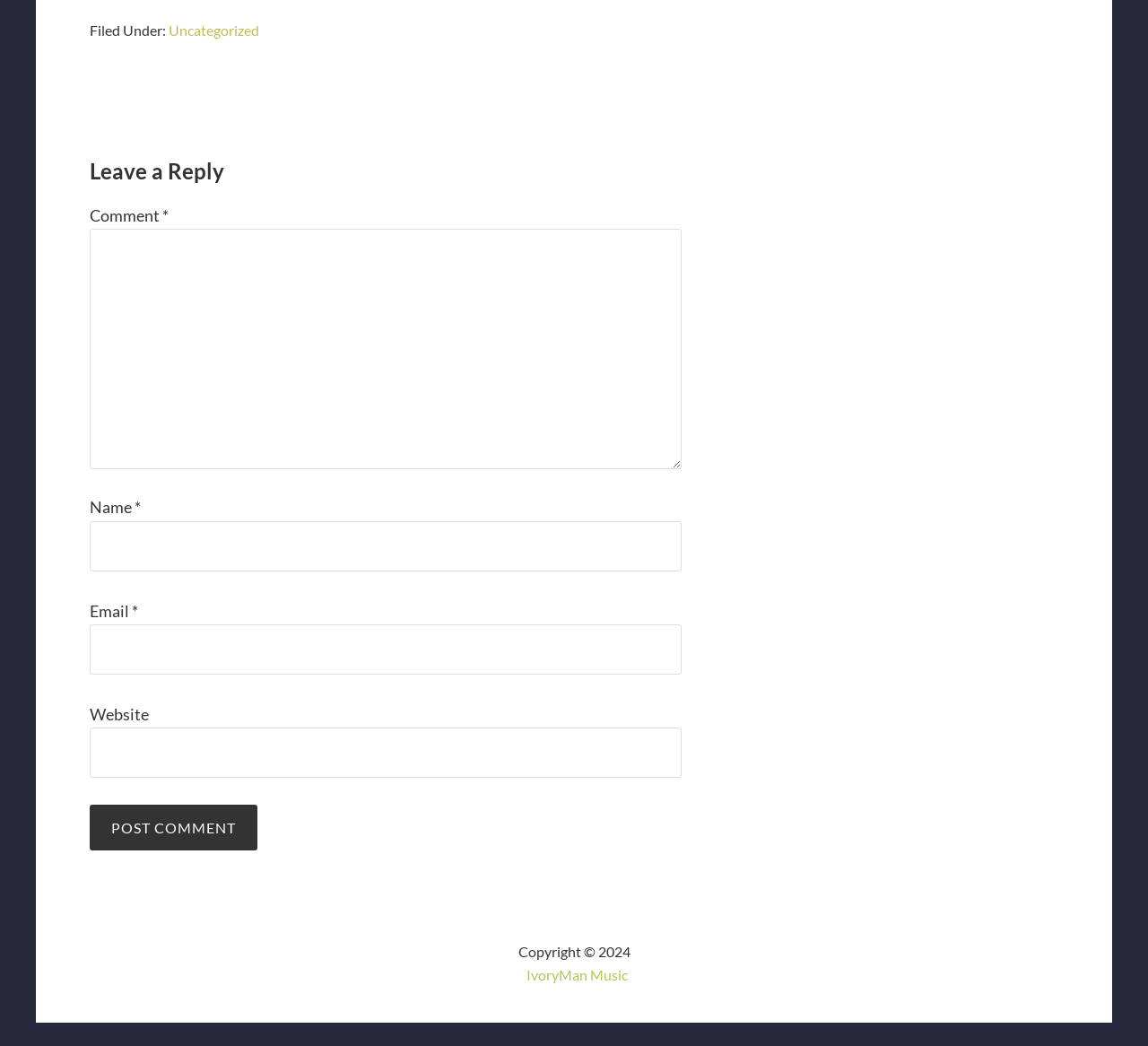Given the description Free 15-Minute Sleep Assessment, predict the bounding box coordinates of the UI element. Ensure the coordinates are in the format (top-left x, top-left y, bottom-right x, bottom-right y) and all values are between 0 and 1.

None